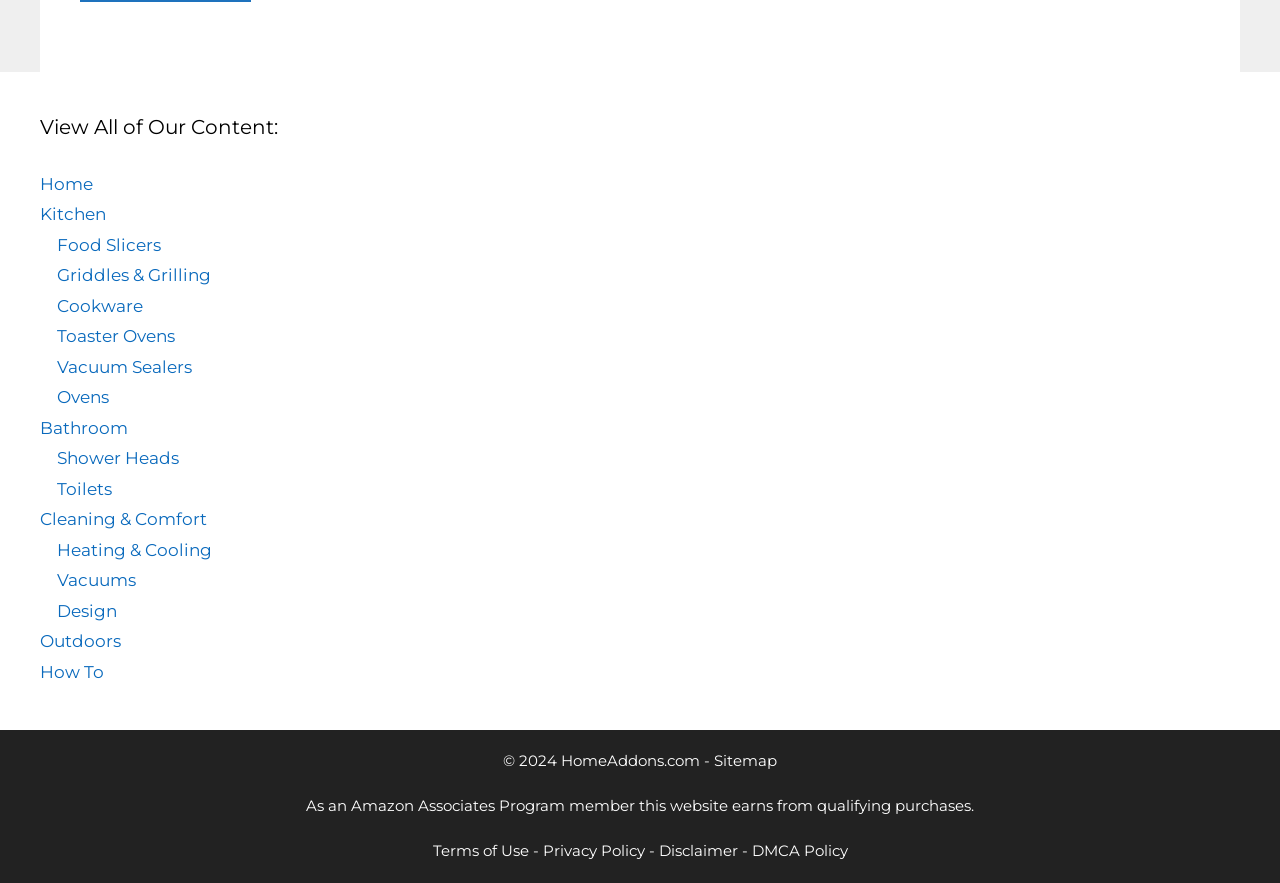What is the category of 'Food Slicers'?
Based on the screenshot, respond with a single word or phrase.

Kitchen